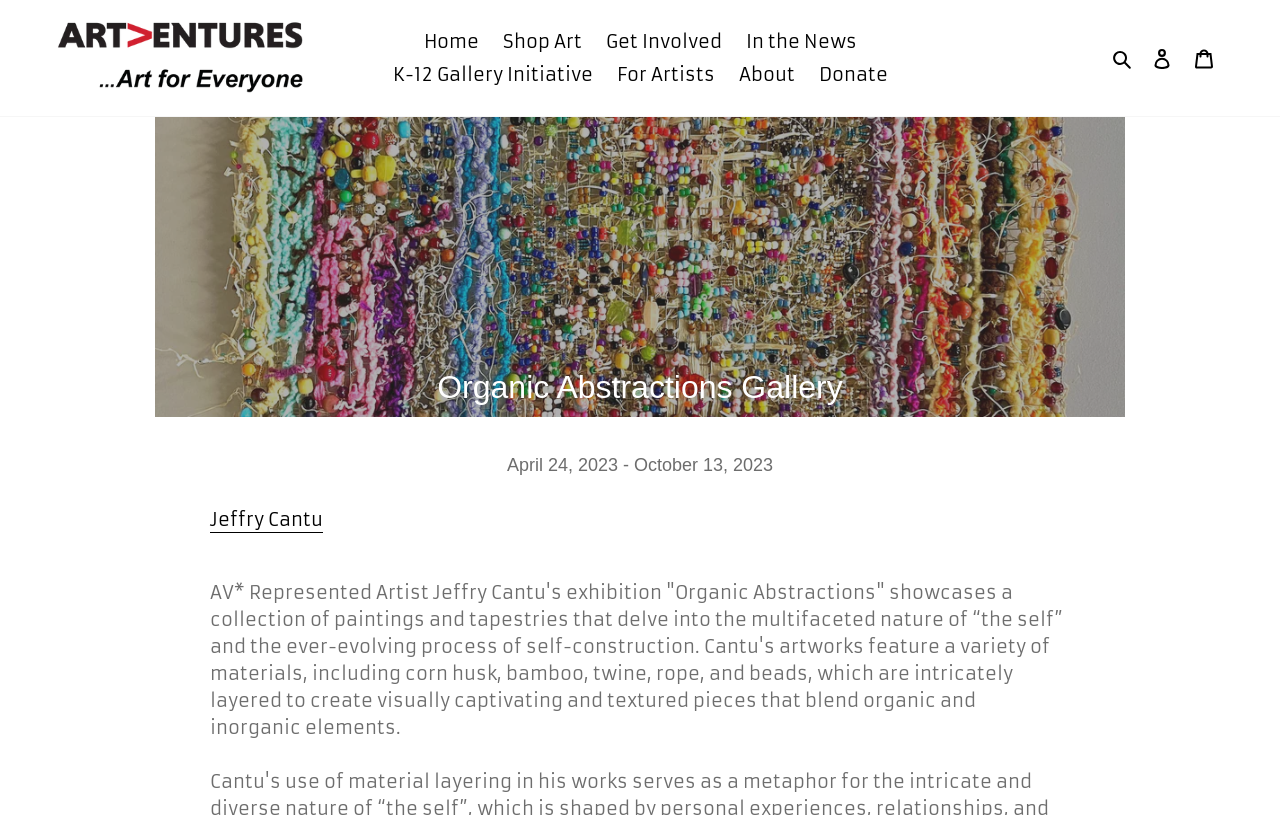Select the bounding box coordinates of the element I need to click to carry out the following instruction: "log in to the website".

[0.891, 0.042, 0.924, 0.1]